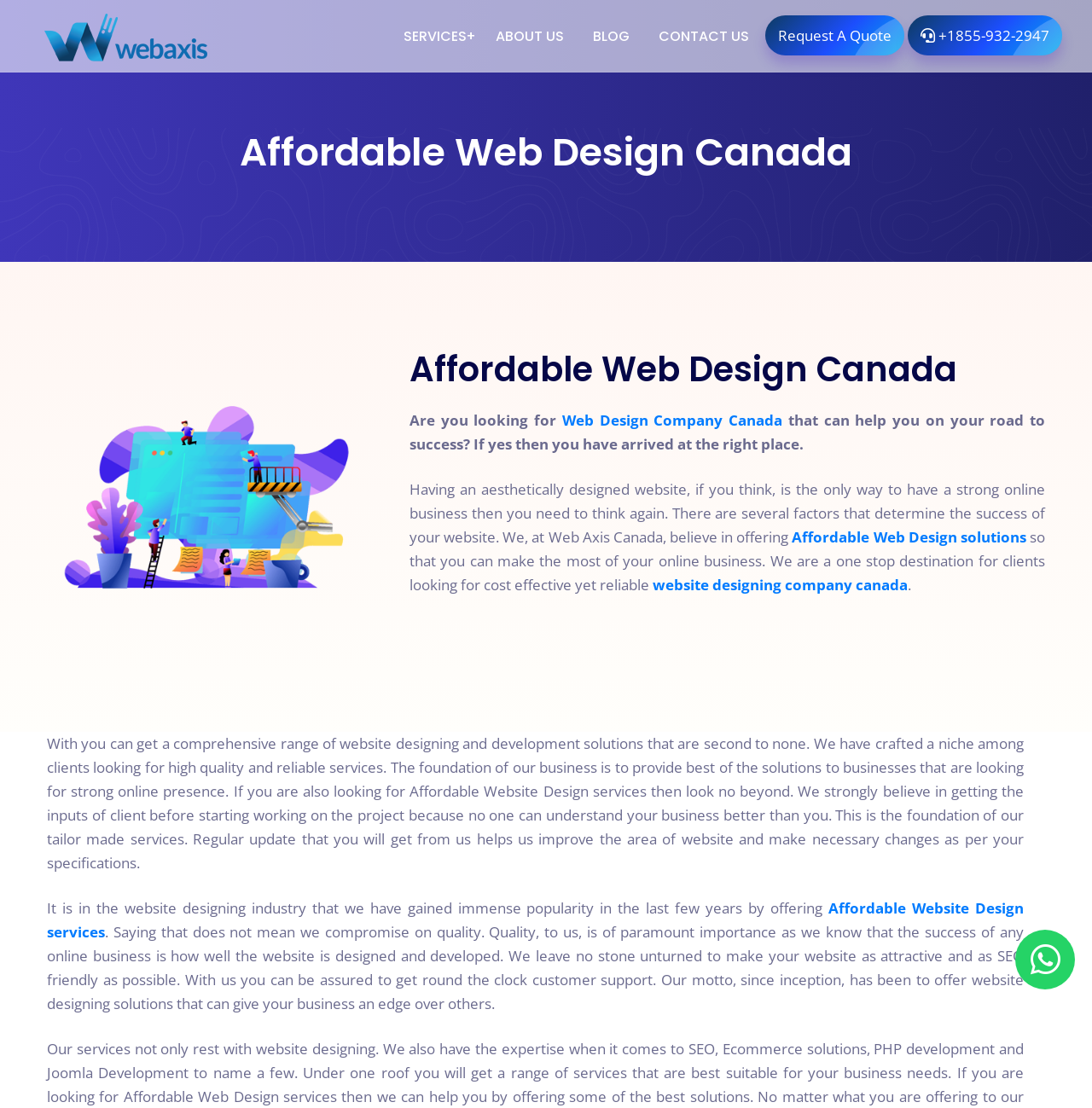What services does Web Axis Canada offer?
Please use the image to provide a one-word or short phrase answer.

Web design and development